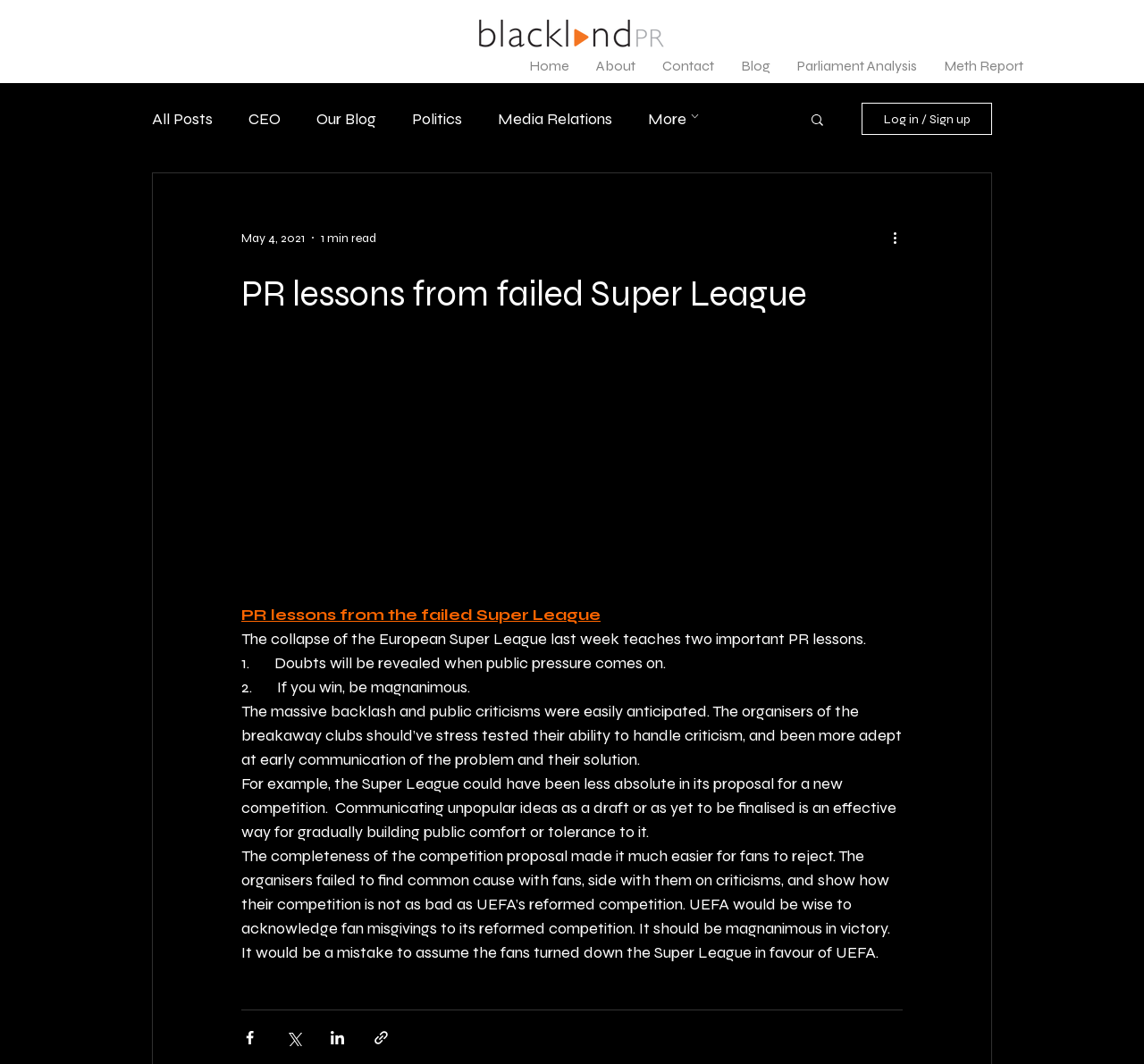Please specify the bounding box coordinates of the element that should be clicked to execute the given instruction: 'Read more about 'Media Relations''. Ensure the coordinates are four float numbers between 0 and 1, expressed as [left, top, right, bottom].

[0.435, 0.102, 0.535, 0.121]